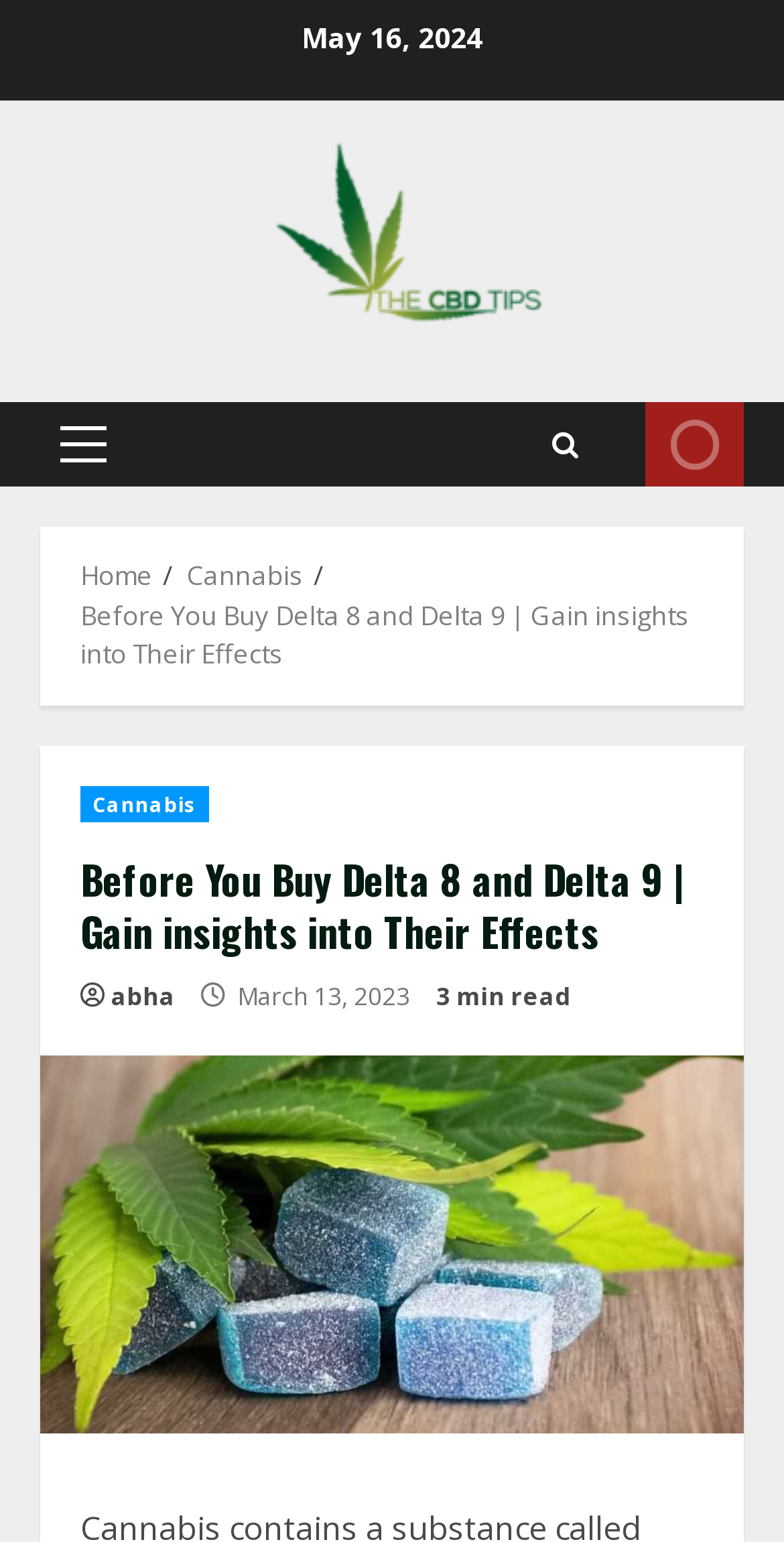Please identify the bounding box coordinates of the element I should click to complete this instruction: 'View the 'Delta 8' image'. The coordinates should be given as four float numbers between 0 and 1, like this: [left, top, right, bottom].

[0.051, 0.684, 0.949, 0.93]